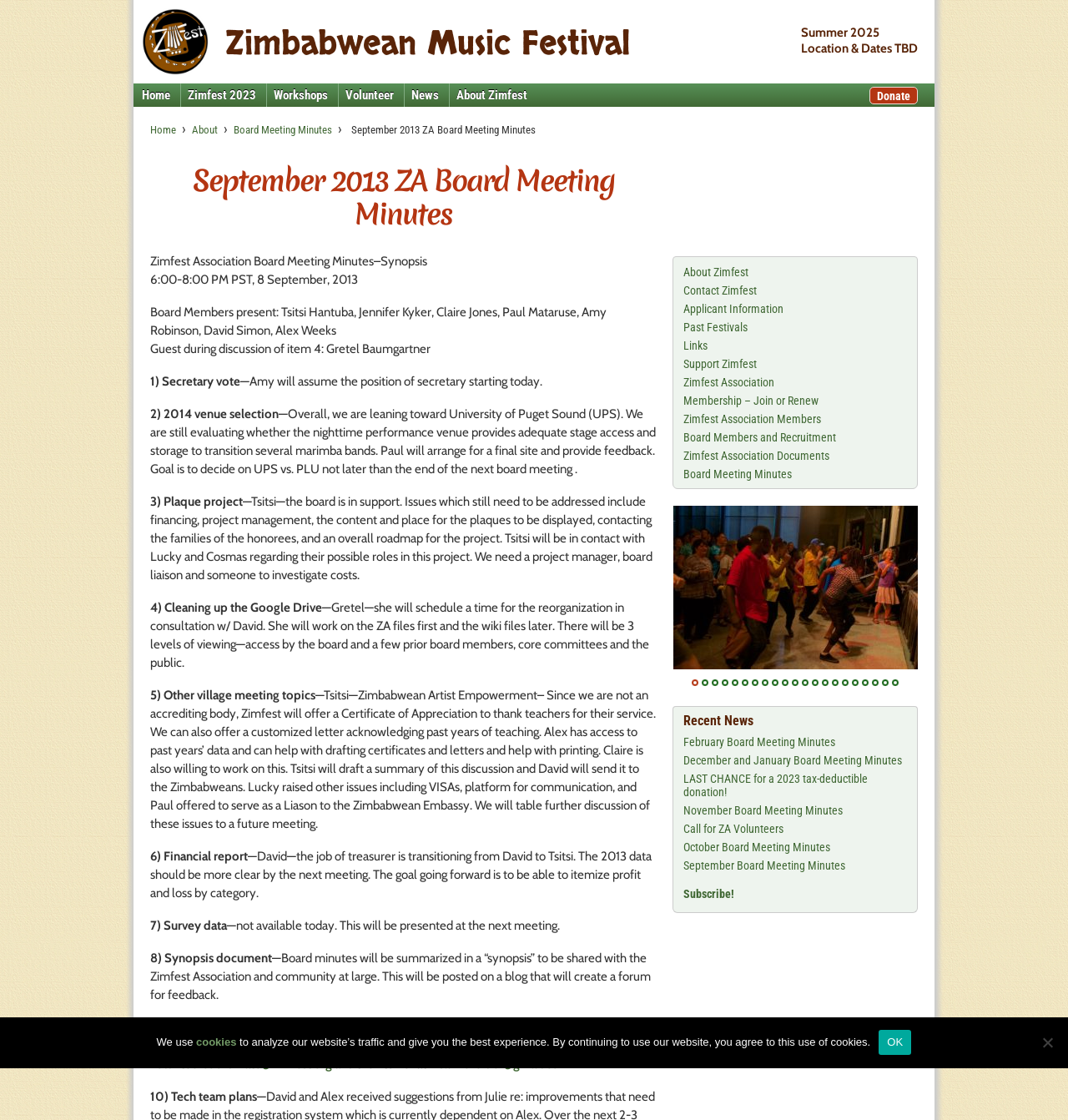How many board members were present at the meeting?
Answer the question based on the image using a single word or a brief phrase.

7